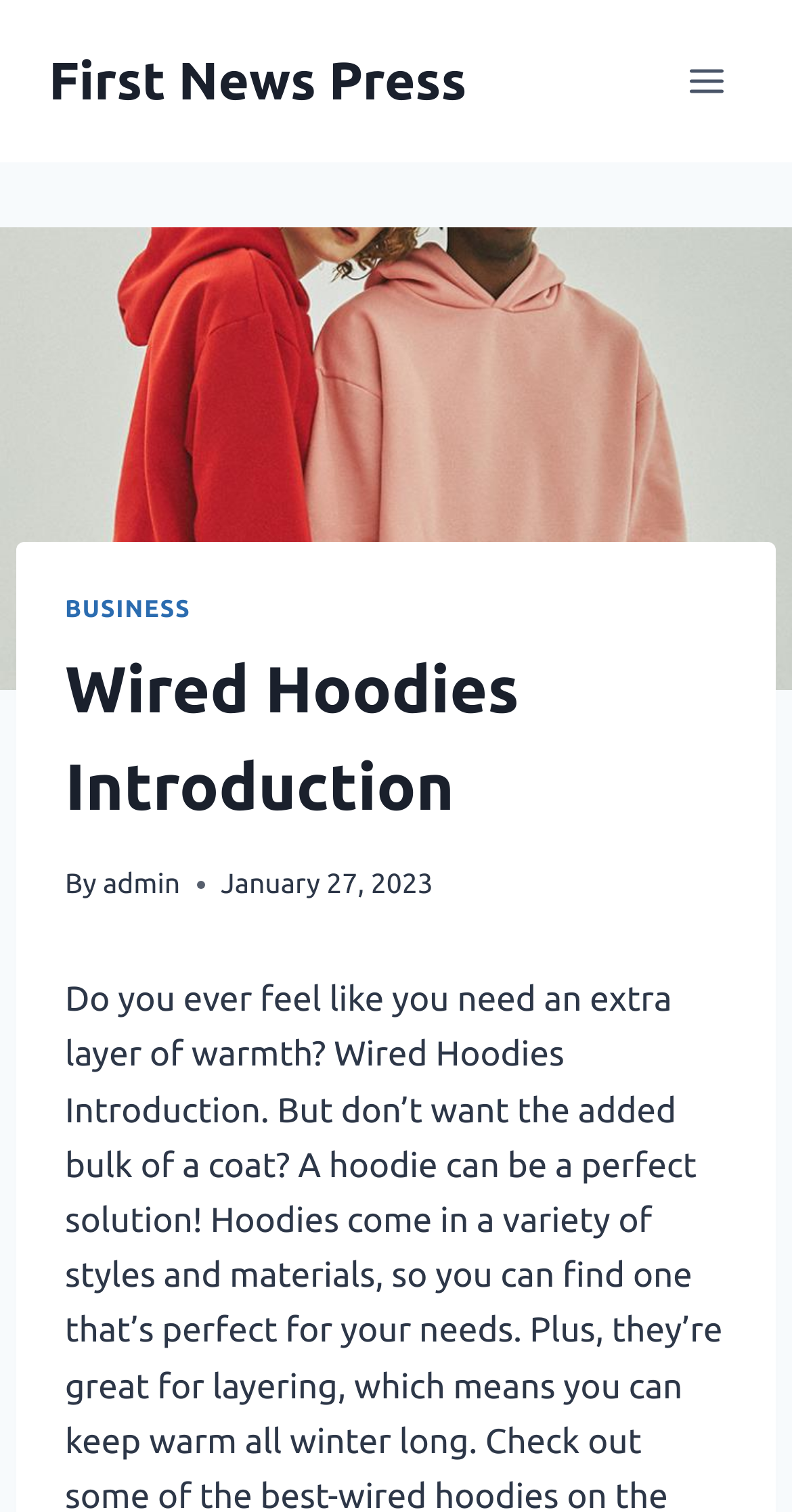Based on the element description, predict the bounding box coordinates (top-left x, top-left y, bottom-right x, bottom-right y) for the UI element in the screenshot: Toggle Menu

[0.844, 0.033, 0.938, 0.075]